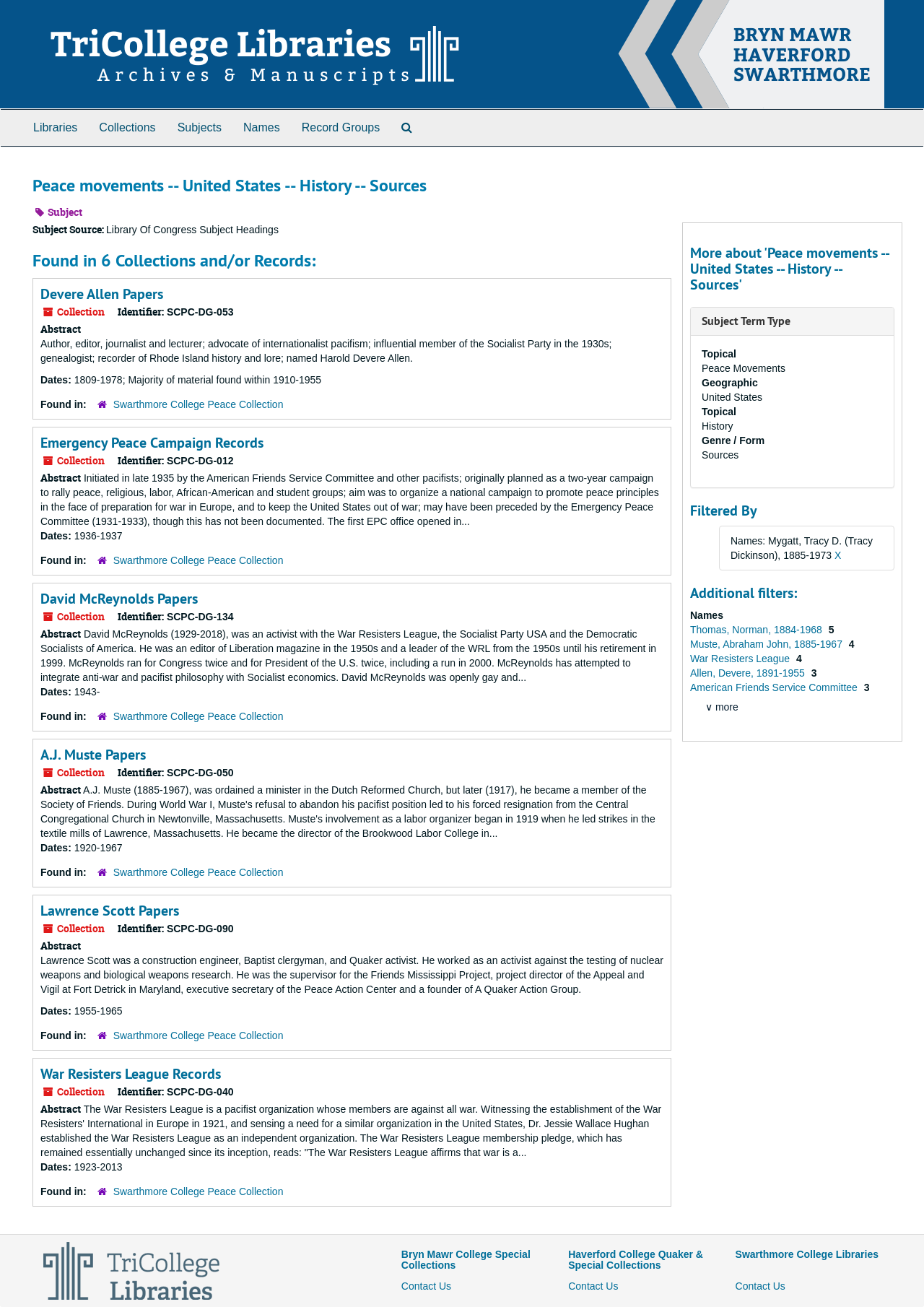Show the bounding box coordinates of the region that should be clicked to follow the instruction: "View the 'Devere Allen Papers' collection."

[0.044, 0.218, 0.177, 0.232]